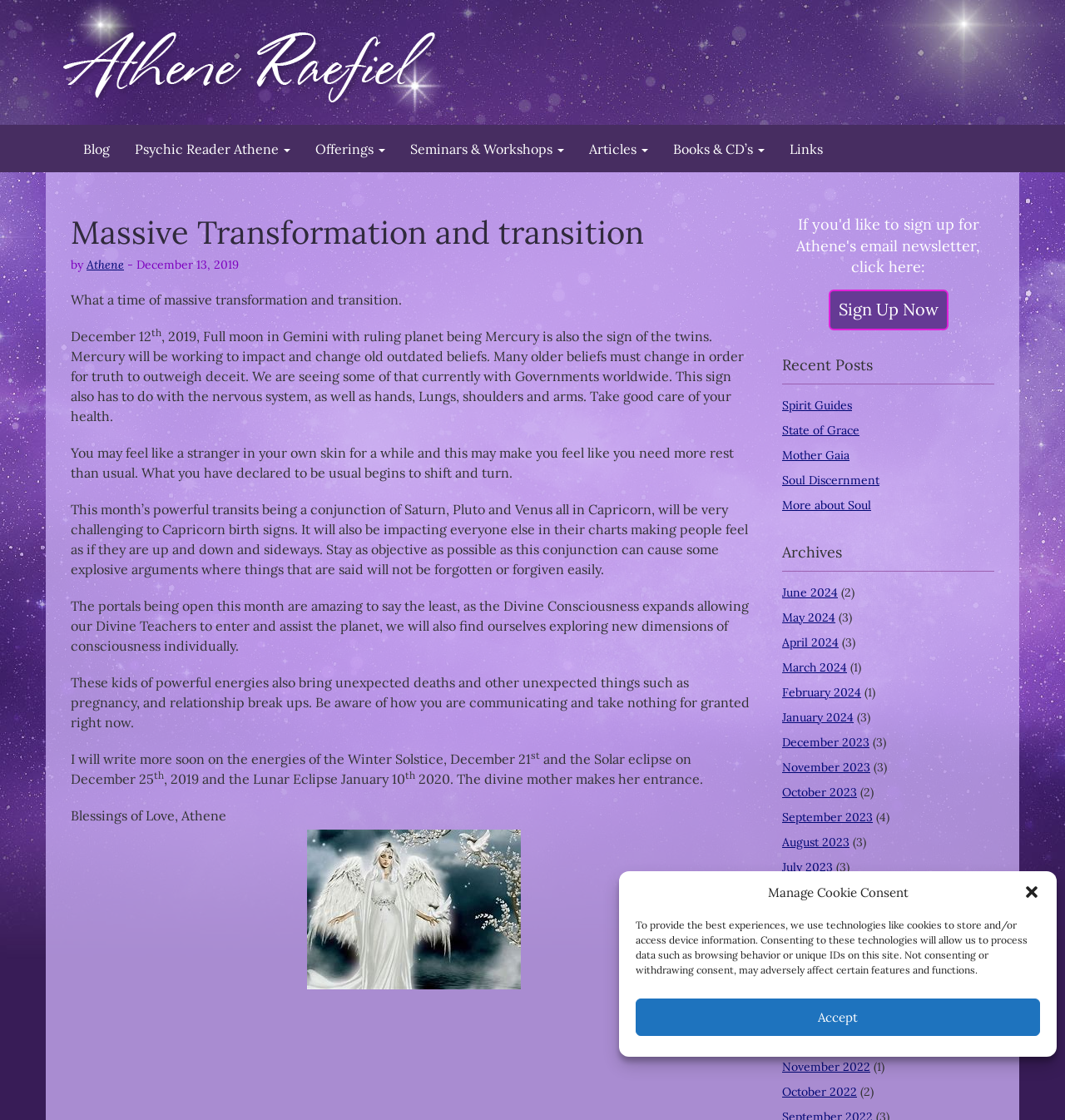Find the bounding box coordinates of the element I should click to carry out the following instruction: "Click the 'Resources' link in the breadcrumb".

None